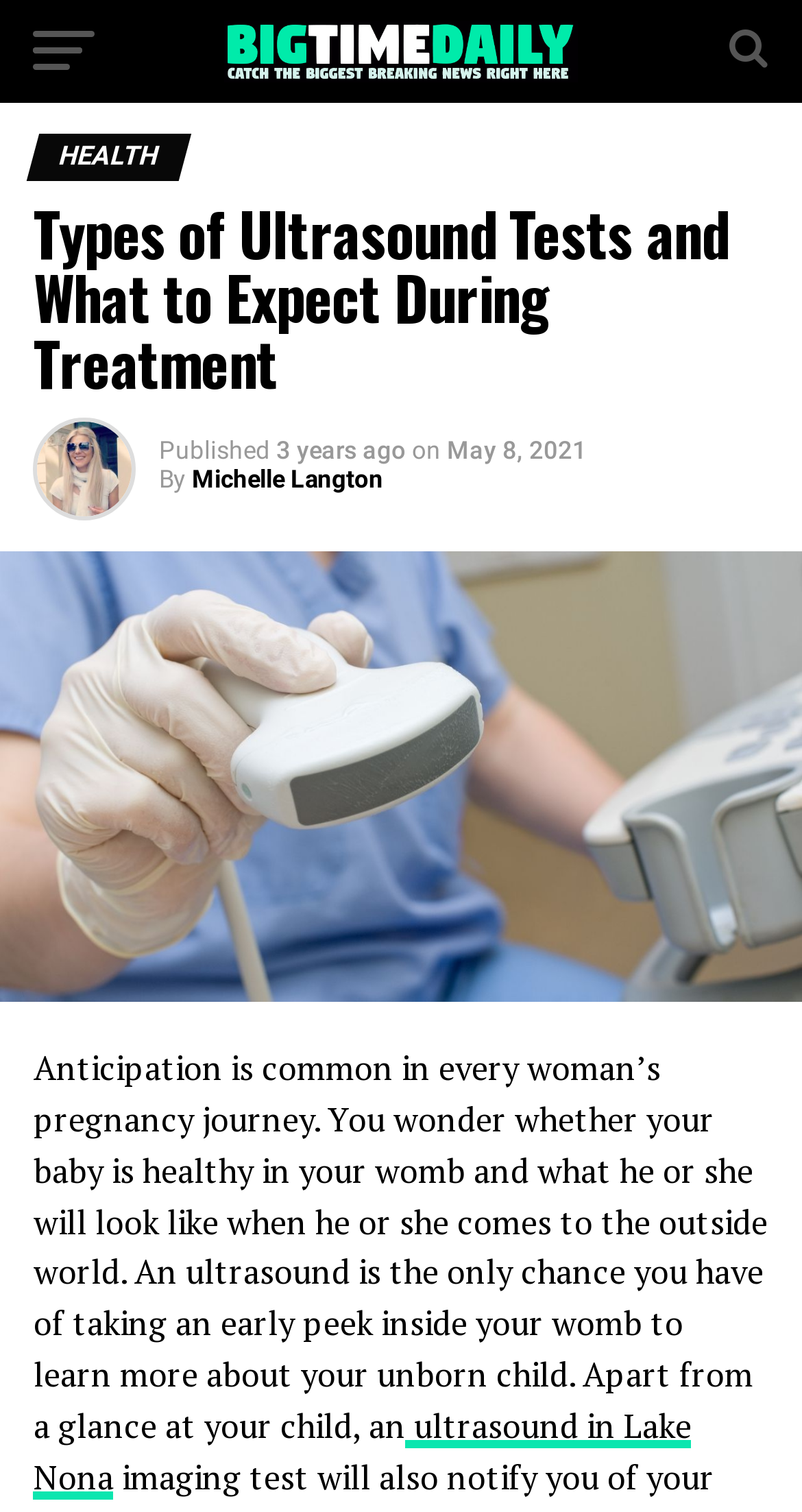For the given element description parent_node: Bigtime Daily, determine the bounding box coordinates of the UI element. The coordinates should follow the format (top-left x, top-left y, bottom-right x, bottom-right y) and be within the range of 0 to 1.

[0.28, 0.034, 0.72, 0.06]